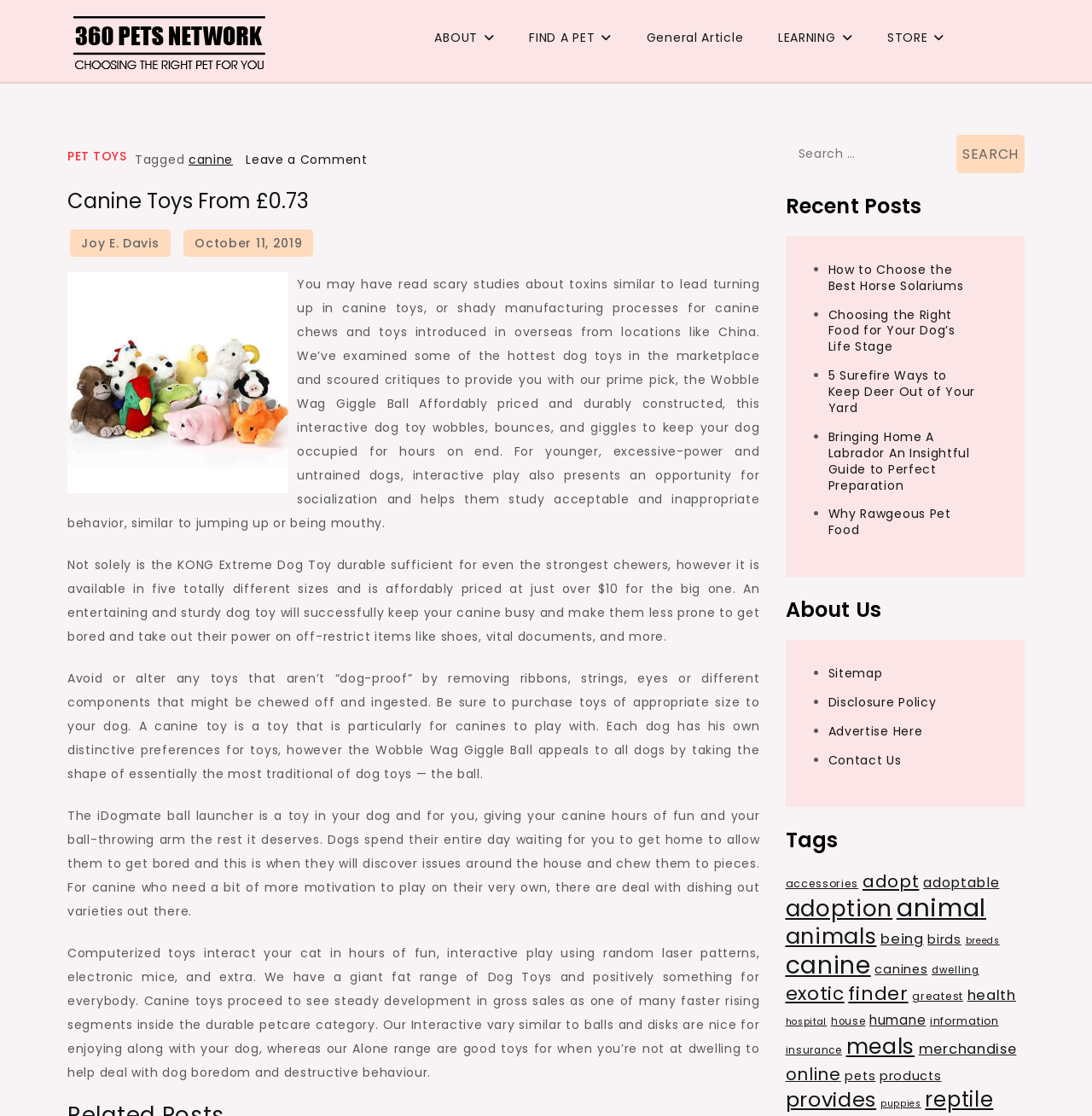Provide the bounding box coordinates for the specified HTML element described in this description: "FIND A PET". The coordinates should be four float numbers ranging from 0 to 1, in the format [left, top, right, bottom].

[0.471, 0.011, 0.574, 0.056]